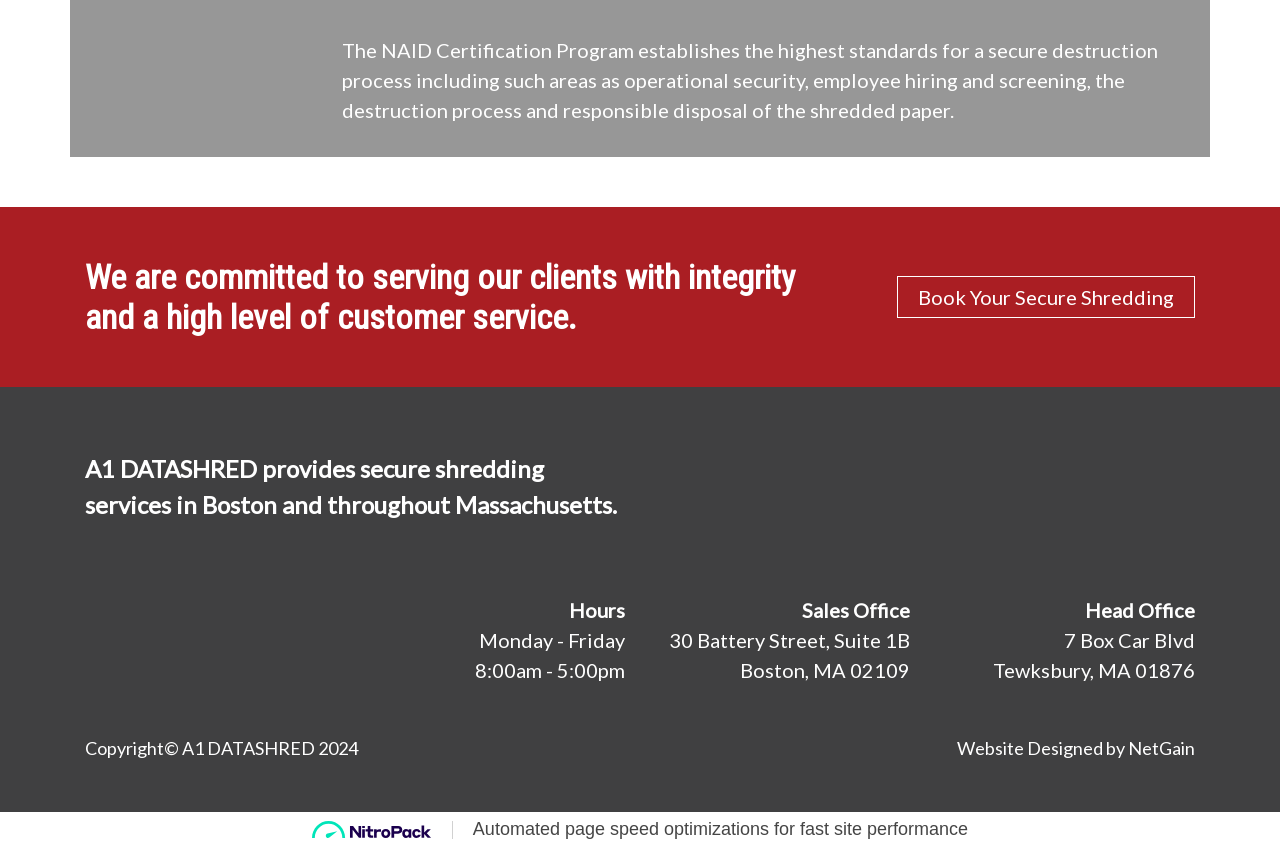Find the bounding box coordinates of the element to click in order to complete this instruction: "Book Your Secure Shredding". The bounding box coordinates must be four float numbers between 0 and 1, denoted as [left, top, right, bottom].

[0.701, 0.326, 0.934, 0.376]